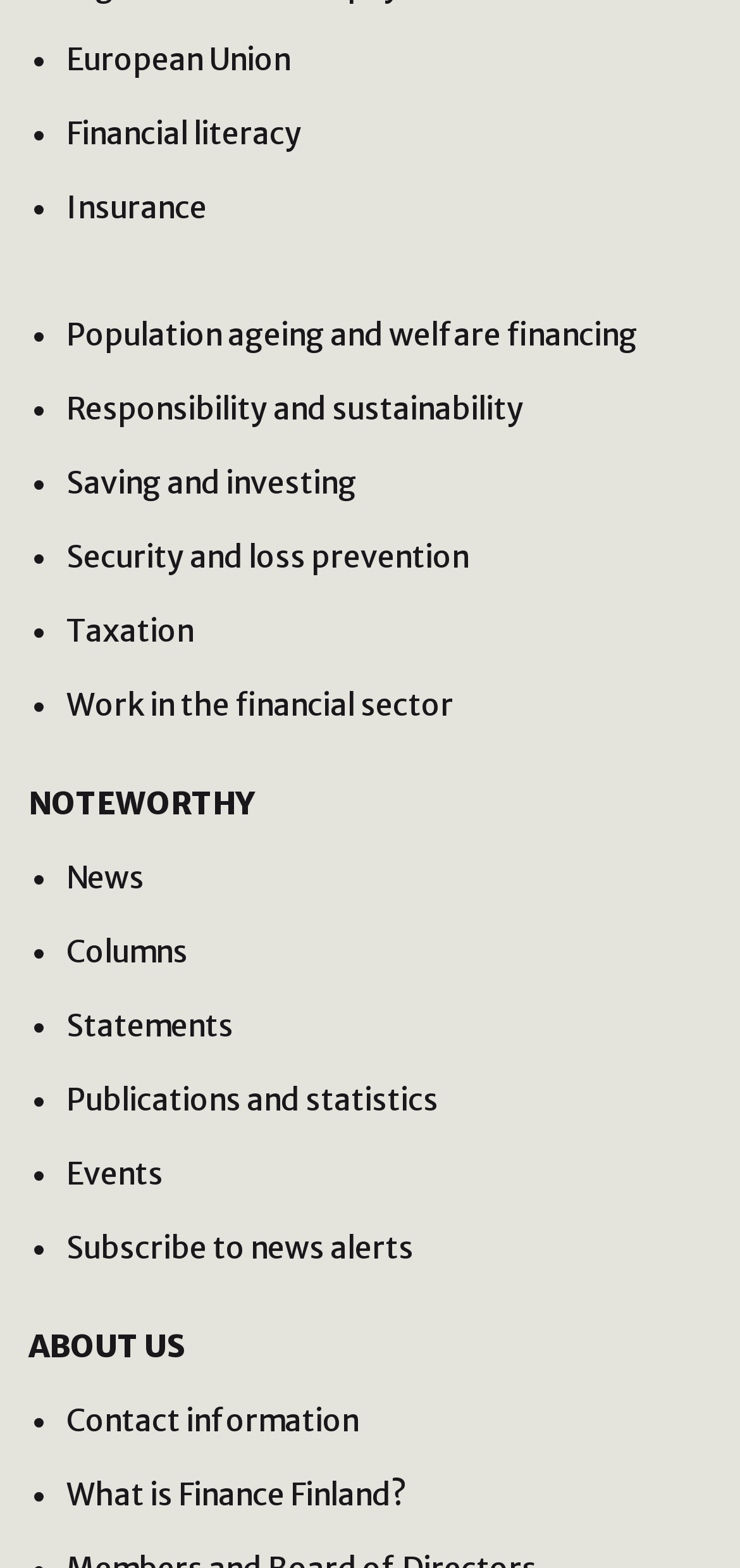Bounding box coordinates are specified in the format (top-left x, top-left y, bottom-right x, bottom-right y). All values are floating point numbers bounded between 0 and 1. Please provide the bounding box coordinate of the region this sentence describes: Financial literacy

[0.09, 0.072, 0.408, 0.096]